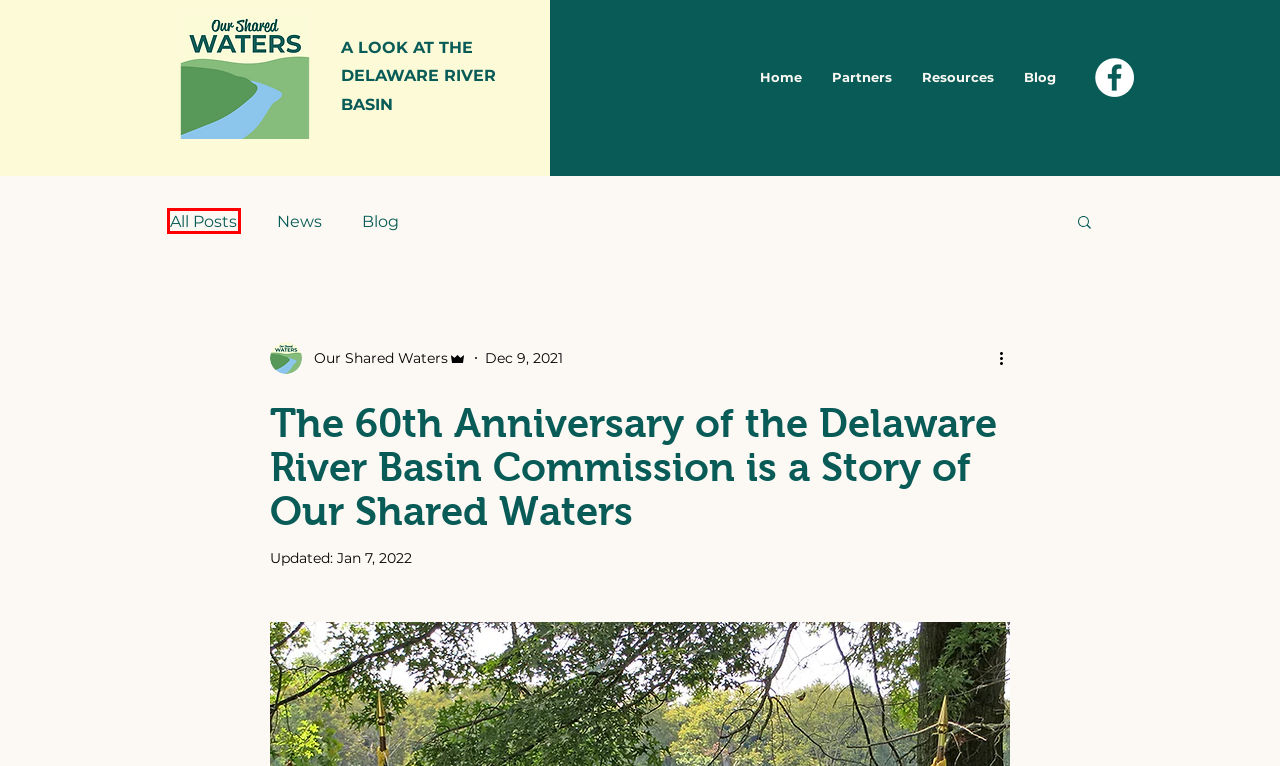Examine the screenshot of a webpage with a red rectangle bounding box. Select the most accurate webpage description that matches the new webpage after clicking the element within the bounding box. Here are the candidates:
A. Resources | Our Shared Waters
B. Blog | Our Shared Waters
C. Delaware River Basin Compact | Our Shared Waters
D. Our Shared Waters
E. News
F. Blog
G. Partners | Our Shared Waters
H. News | Our Shared Waters

H